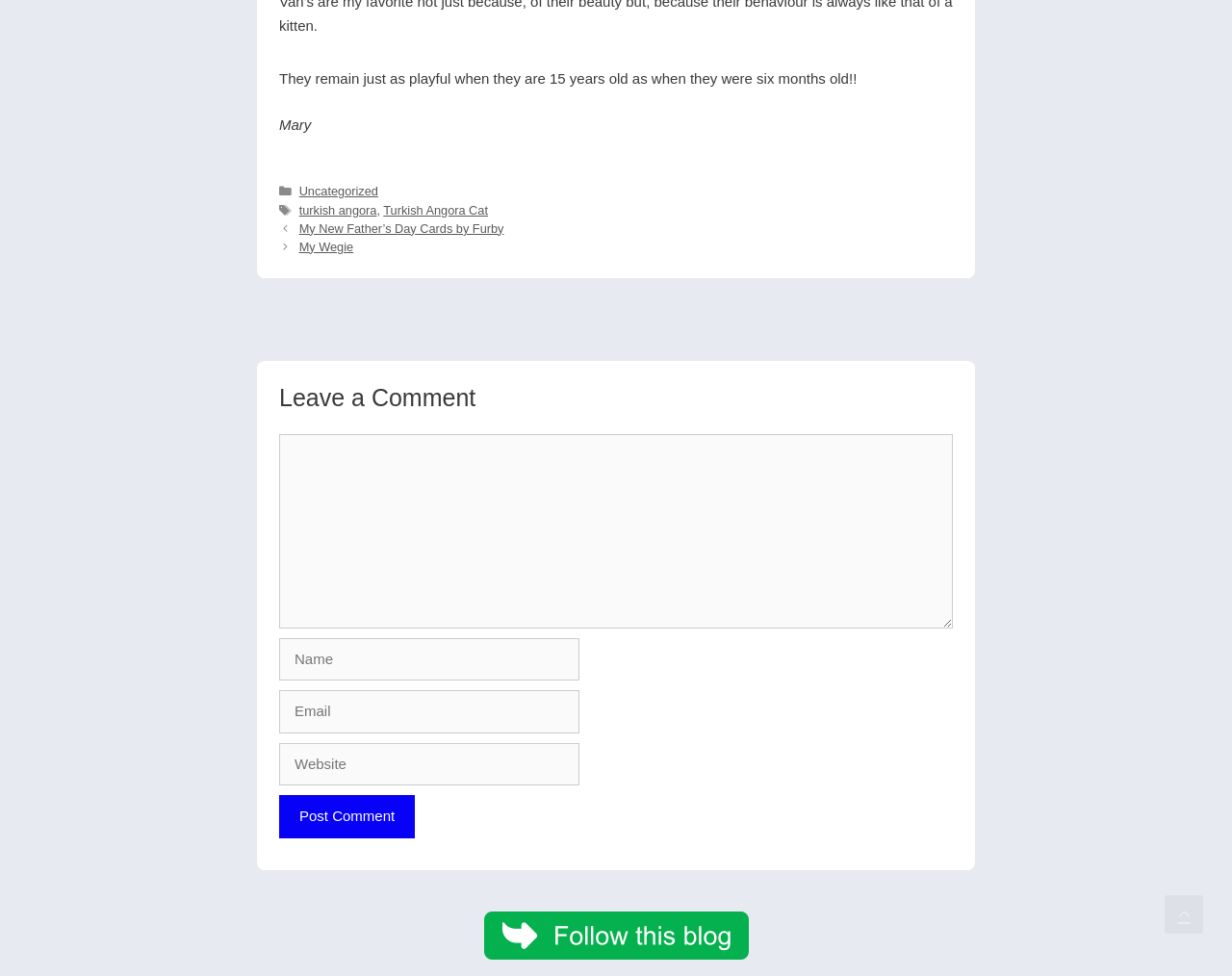Pinpoint the bounding box coordinates of the element to be clicked to execute the instruction: "Click on the 'Uncategorized' category".

[0.243, 0.189, 0.307, 0.204]